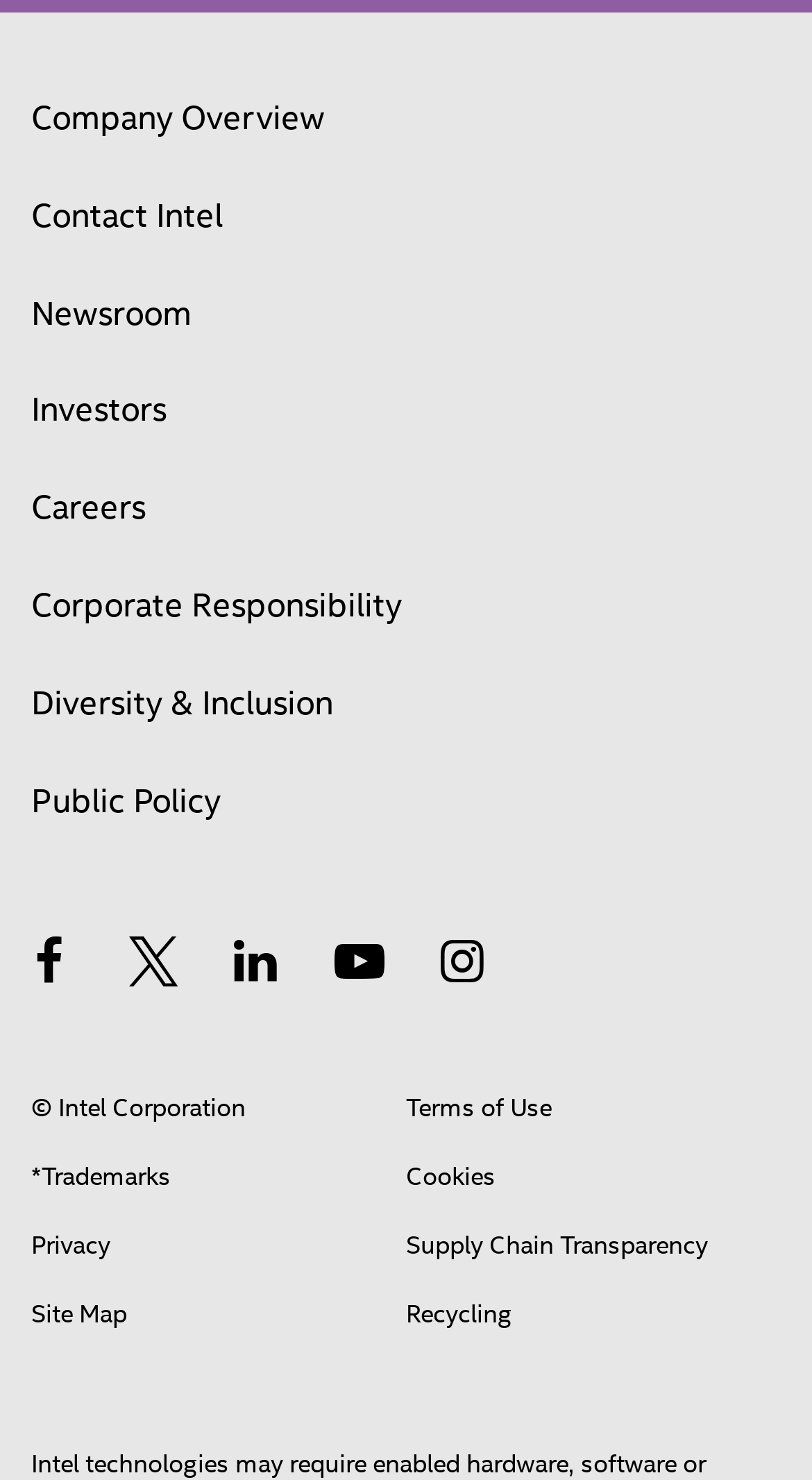Please identify the bounding box coordinates of the element on the webpage that should be clicked to follow this instruction: "Go to newsroom". The bounding box coordinates should be given as four float numbers between 0 and 1, formatted as [left, top, right, bottom].

[0.038, 0.186, 0.236, 0.237]